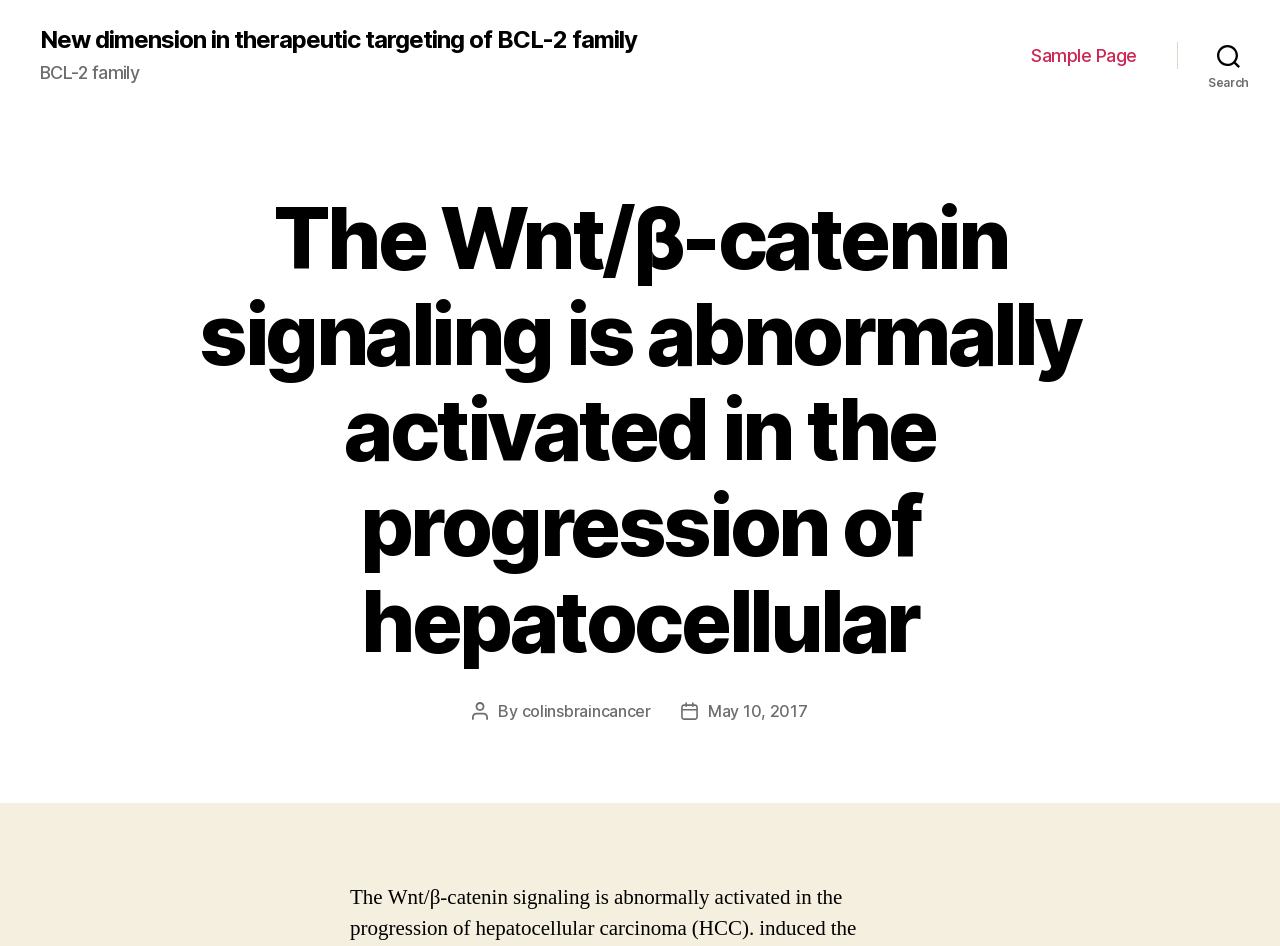What is the topic of the main heading?
Refer to the image and provide a concise answer in one word or phrase.

Wnt/β-catenin signaling